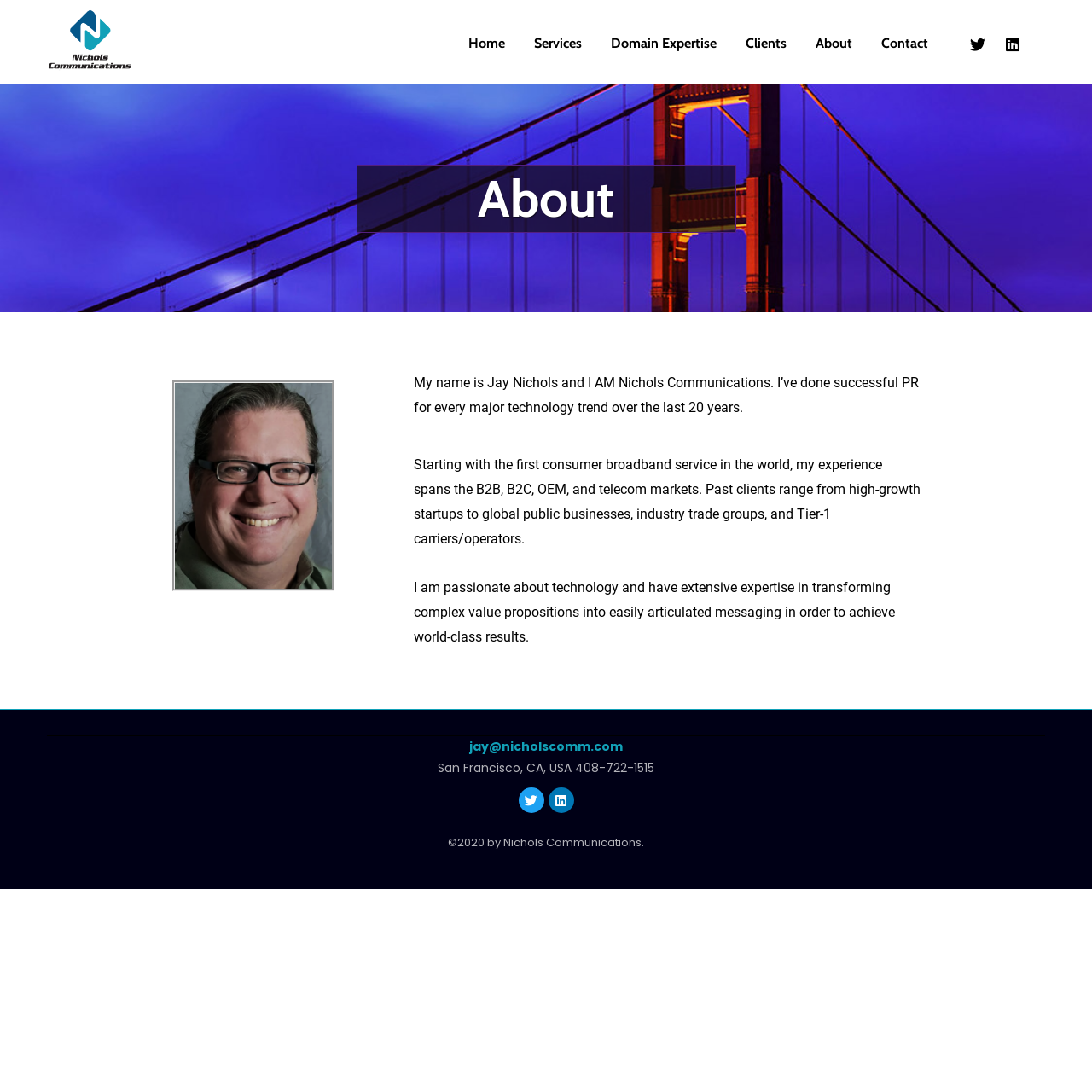Determine the coordinates of the bounding box for the clickable area needed to execute this instruction: "Click the Home link".

[0.429, 0.029, 0.462, 0.052]